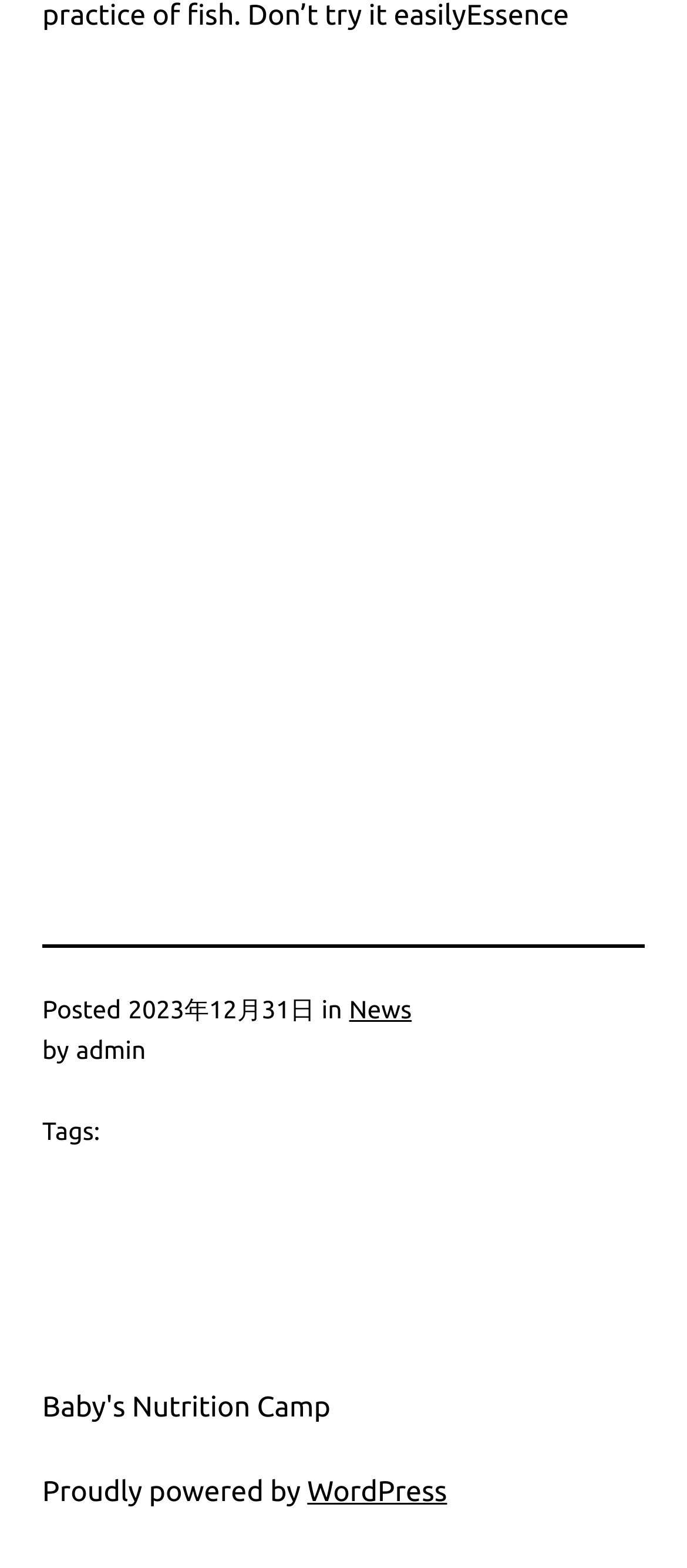What is the date of the post?
Using the picture, provide a one-word or short phrase answer.

2023年12月31日